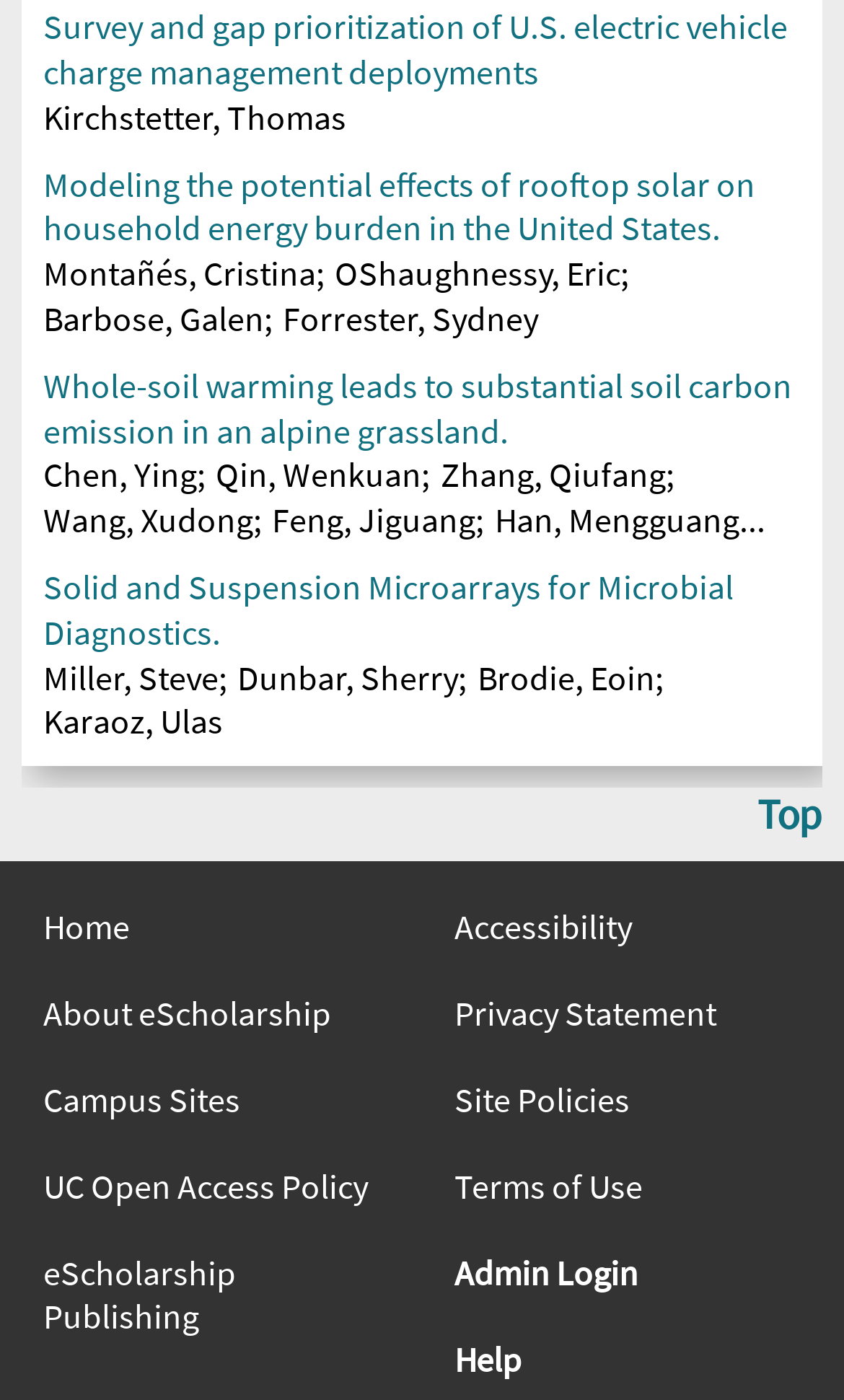Please provide a brief answer to the following inquiry using a single word or phrase:
How many research papers are listed on this page?

4